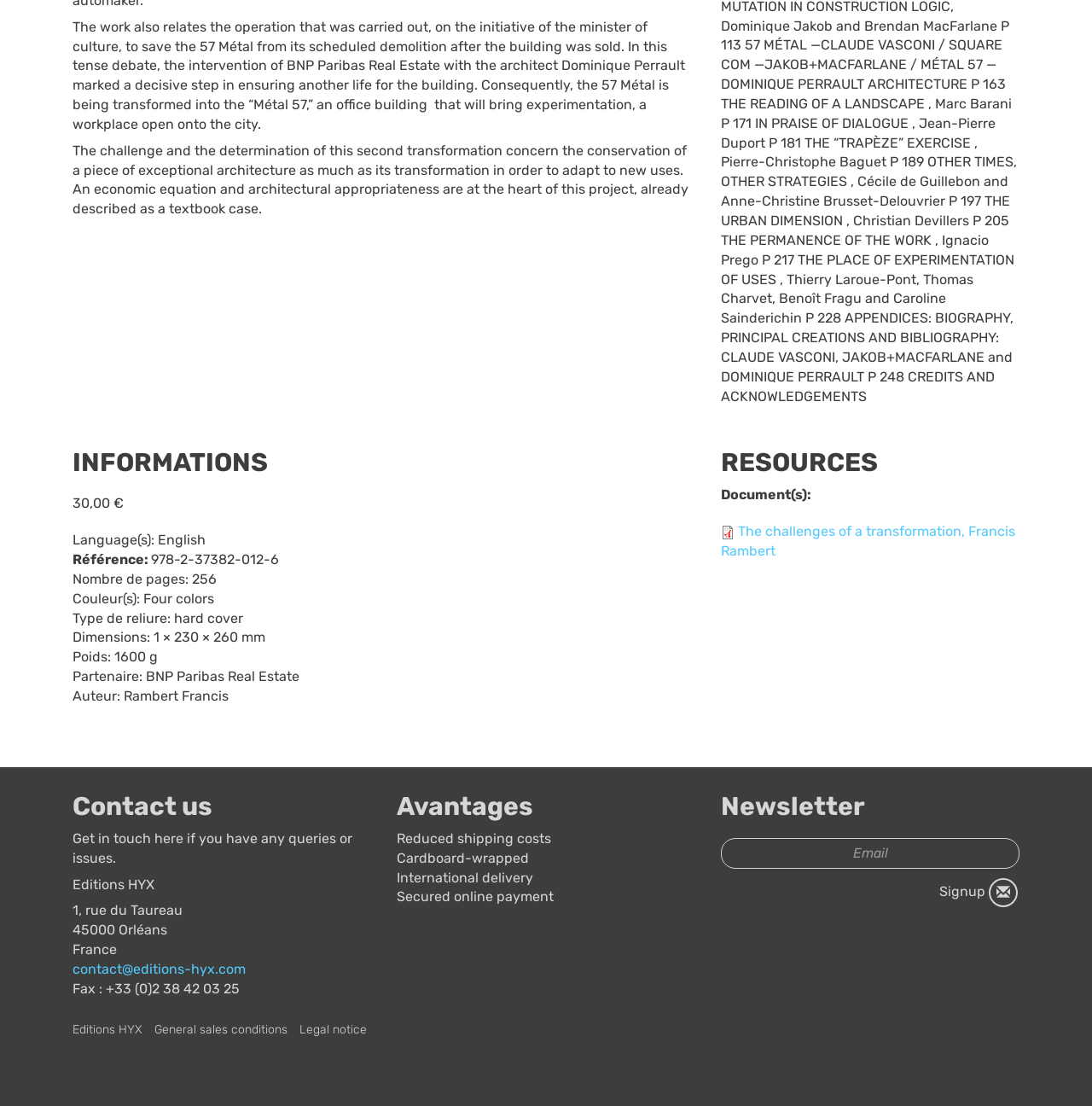What is the price of this book?
Can you provide a detailed and comprehensive answer to the question?

I found the price of the book by looking at the 'INFORMATIONS' section, where it is listed as '30,00 €'.